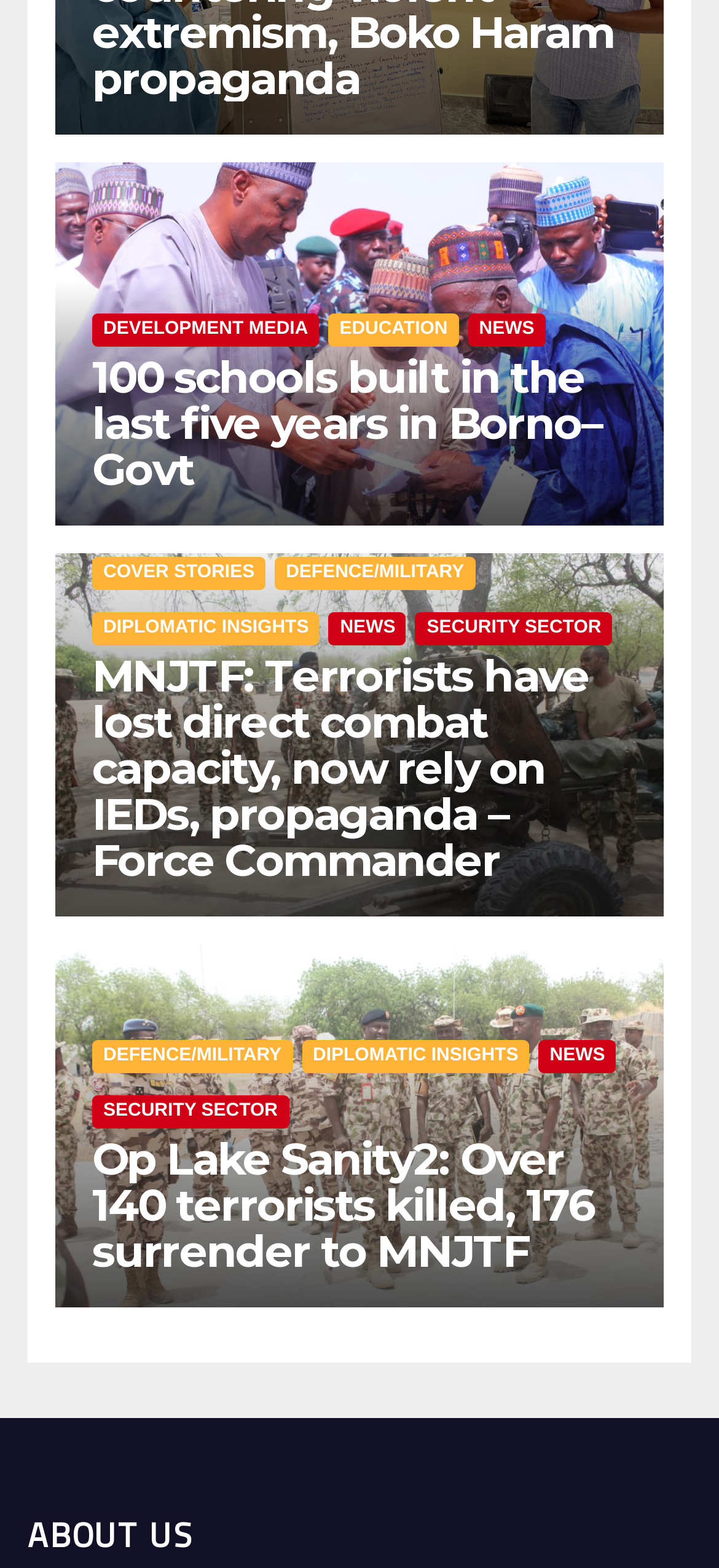Find the bounding box of the UI element described as: "parent_node: DEVELOPMENT MEDIAEDUCATIONNEWS". The bounding box coordinates should be given as four float values between 0 and 1, i.e., [left, top, right, bottom].

[0.077, 0.103, 0.923, 0.335]